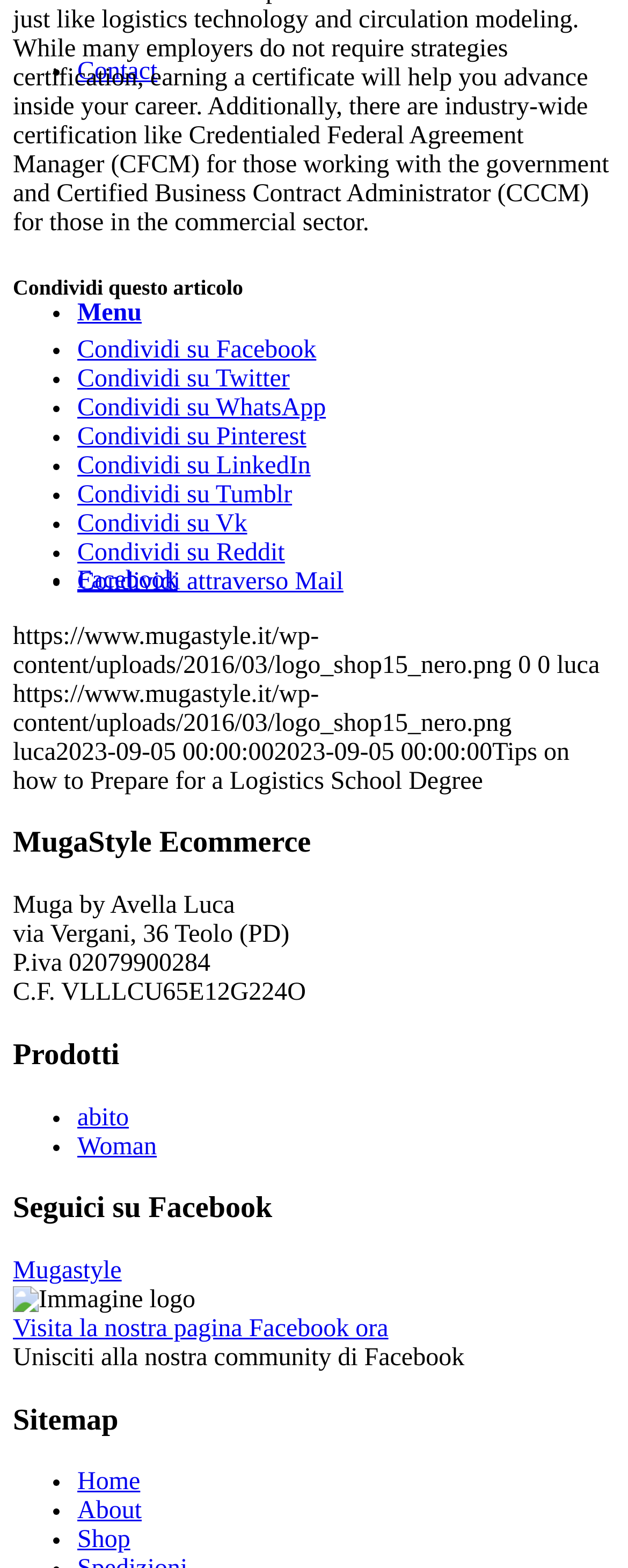Please locate the bounding box coordinates of the element that needs to be clicked to achieve the following instruction: "Click on Contact". The coordinates should be four float numbers between 0 and 1, i.e., [left, top, right, bottom].

[0.123, 0.037, 0.251, 0.054]